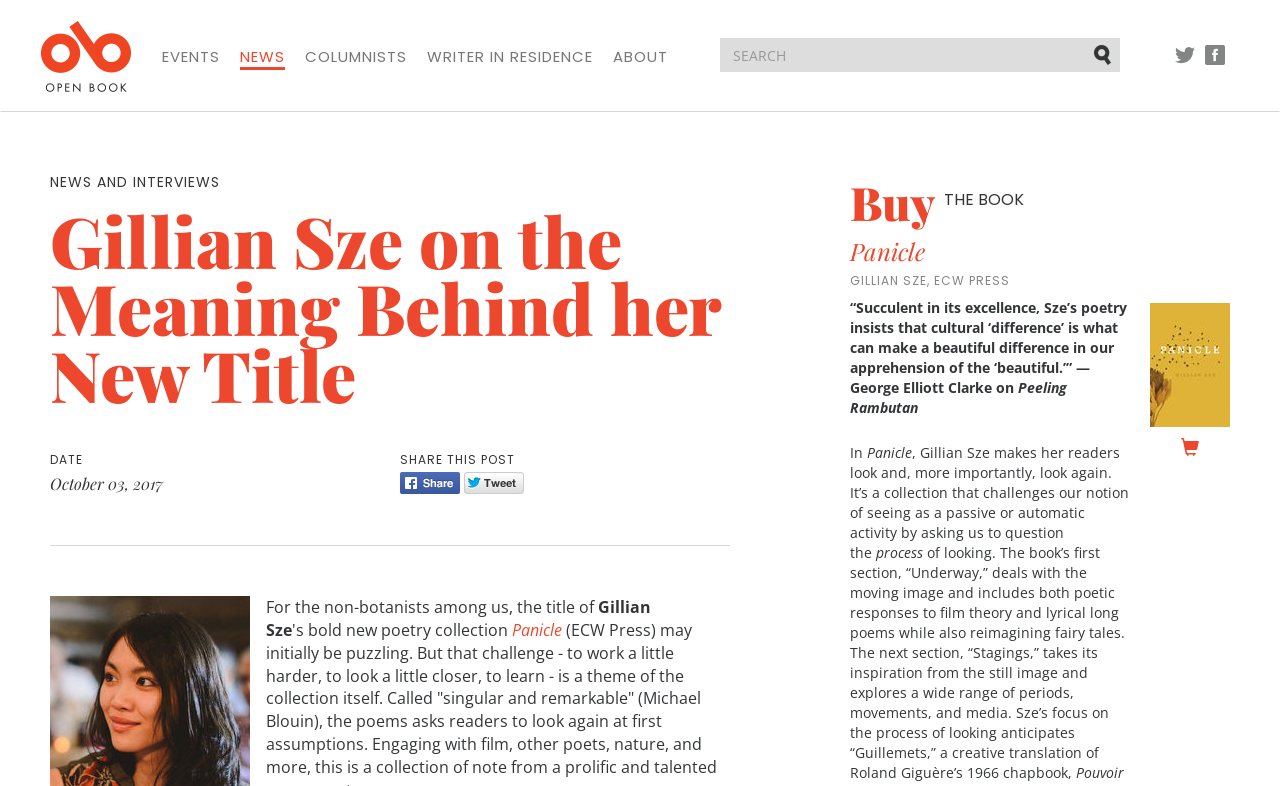Locate the bounding box coordinates of the element to click to perform the following action: 'Buy the book 'Panicle''. The coordinates should be given as four float values between 0 and 1, in the form of [left, top, right, bottom].

[0.664, 0.218, 0.8, 0.296]